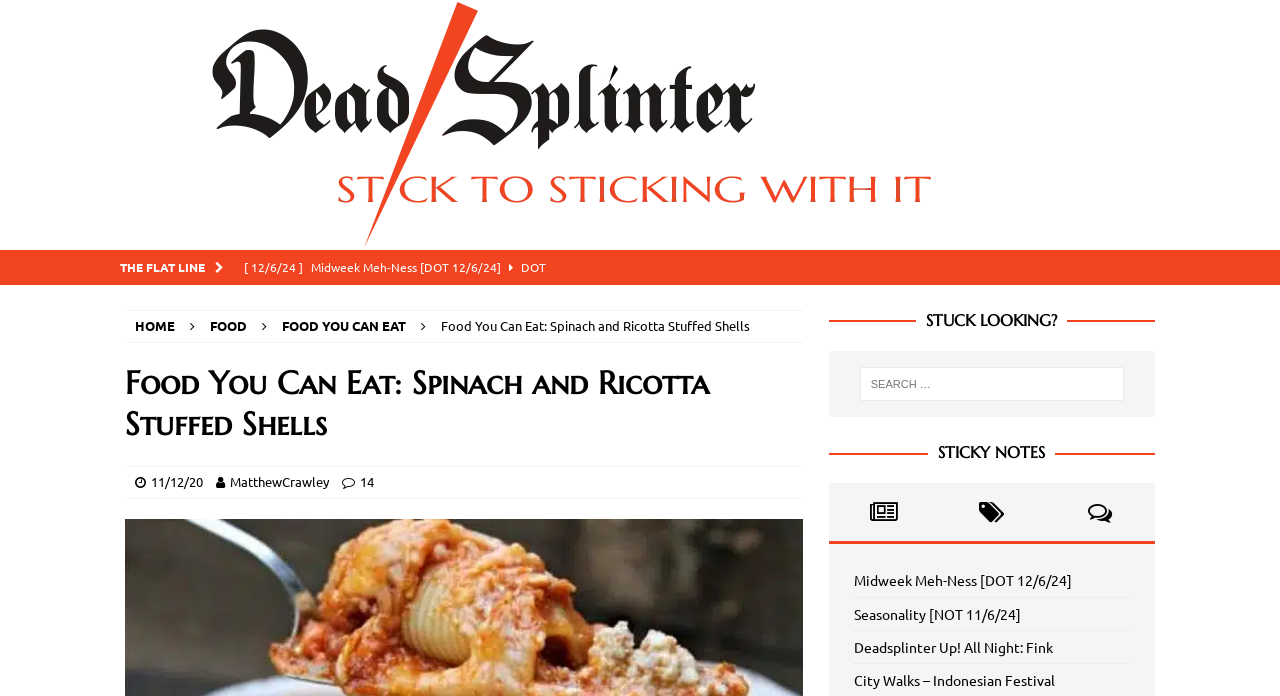What type of content is featured in the 'Food You Can Eat' section?
Offer a detailed and exhaustive answer to the question.

The 'Food You Can Eat' section is likely to feature recipes because the current webpage is displaying a recipe for 'Spinach and Ricotta Stuffed Shells', and there are other links to recipes such as 'Coconut Cranberry Pecan Bars' in the same section.